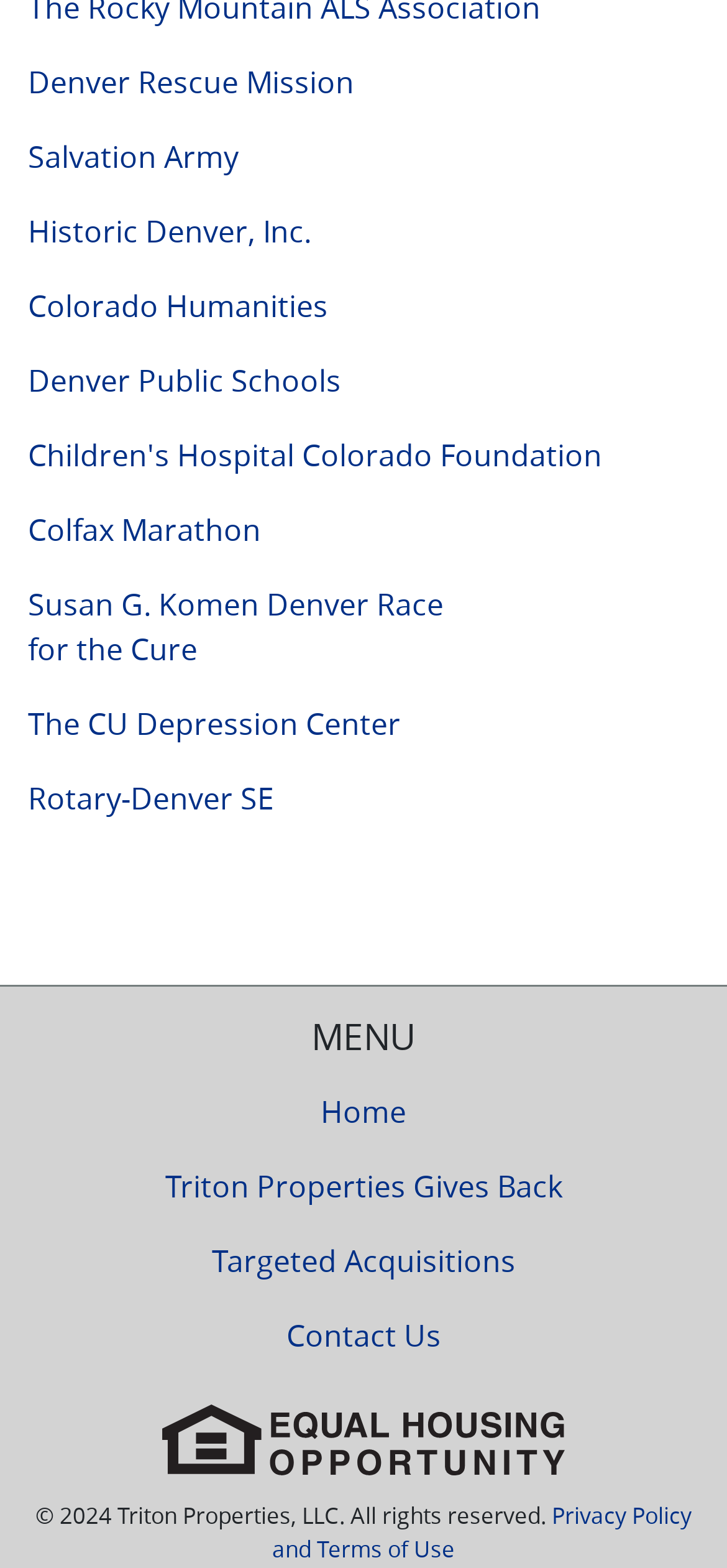Using the provided description: "Children's Hospital Colorado Foundation", find the bounding box coordinates of the corresponding UI element. The output should be four float numbers between 0 and 1, in the format [left, top, right, bottom].

[0.038, 0.277, 0.828, 0.303]